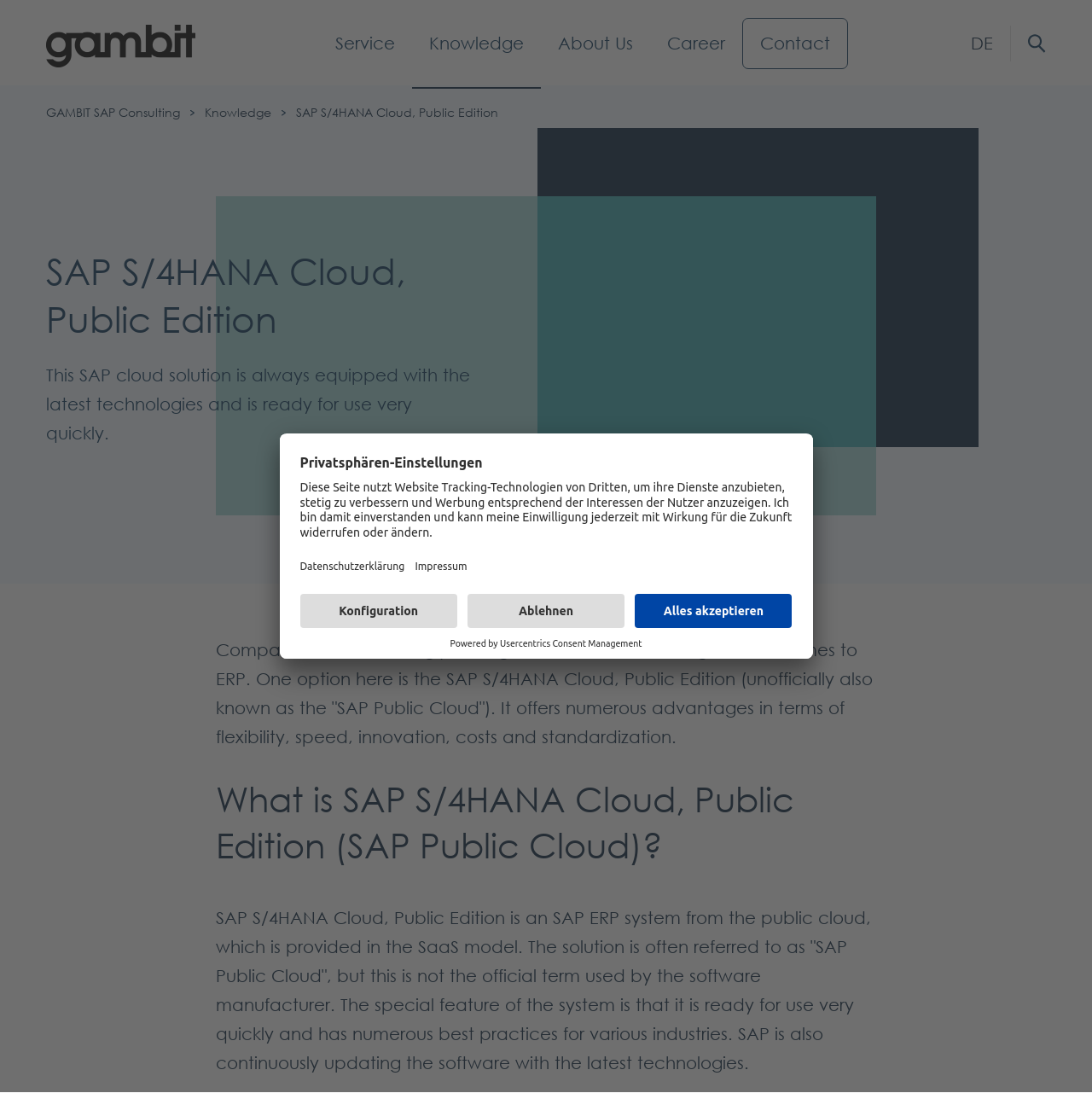Extract the main title from the webpage and generate its text.

SAP S/4HANA Cloud, Public Edition